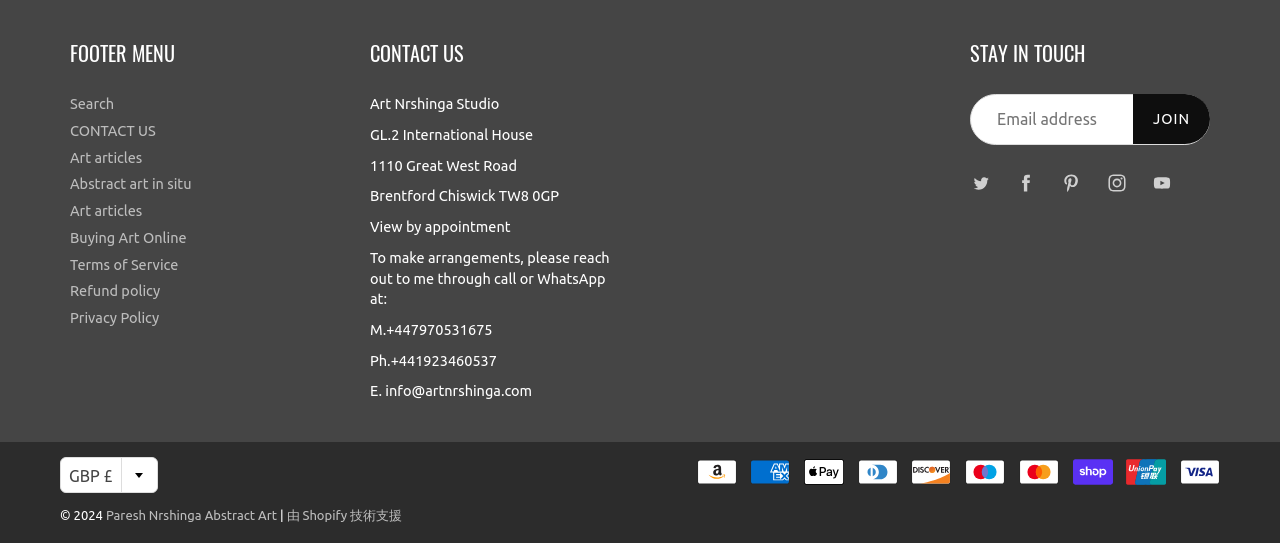What is the copyright year of the website?
Using the visual information from the image, give a one-word or short-phrase answer.

2024